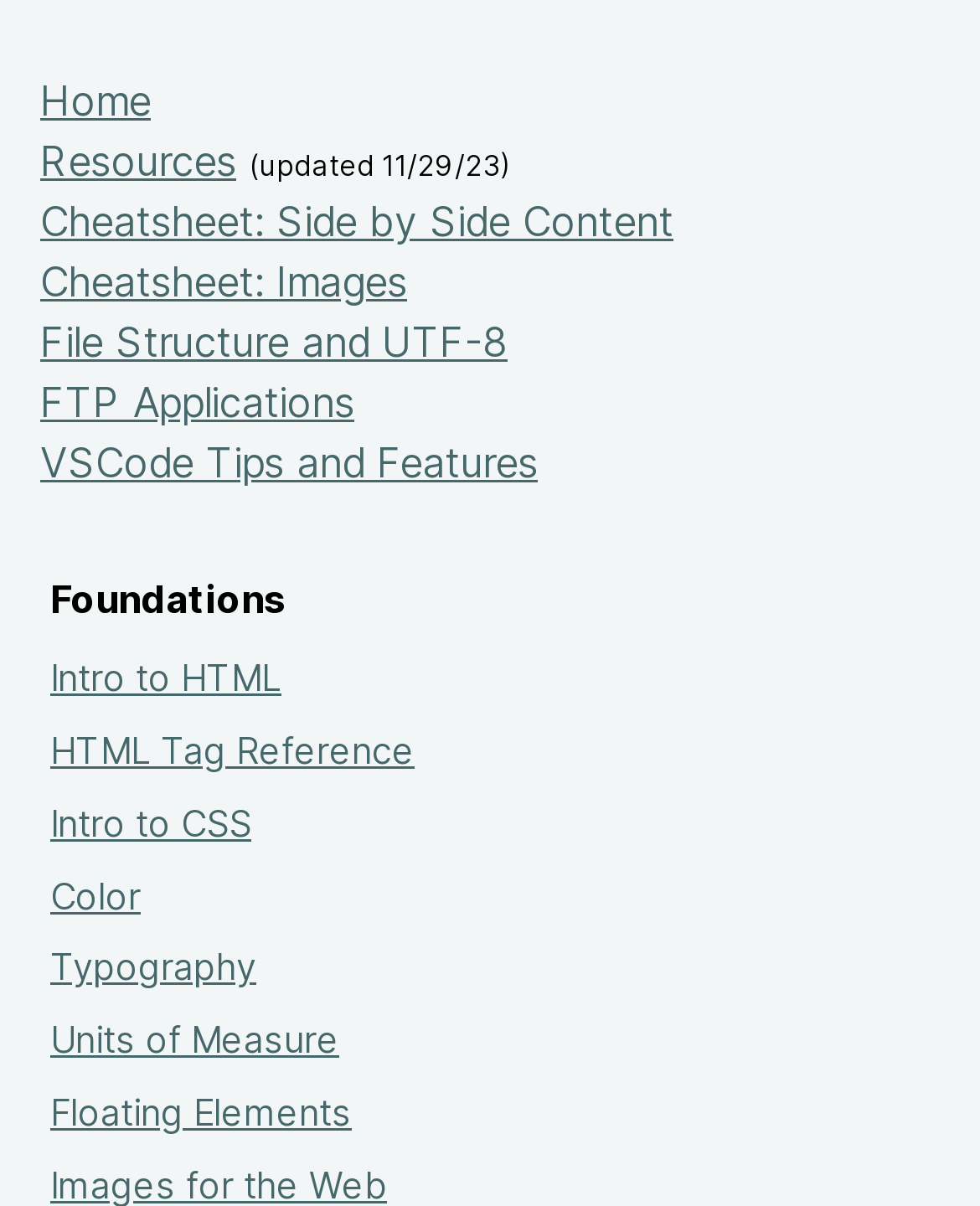Please identify the bounding box coordinates of where to click in order to follow the instruction: "Share on social media".

None